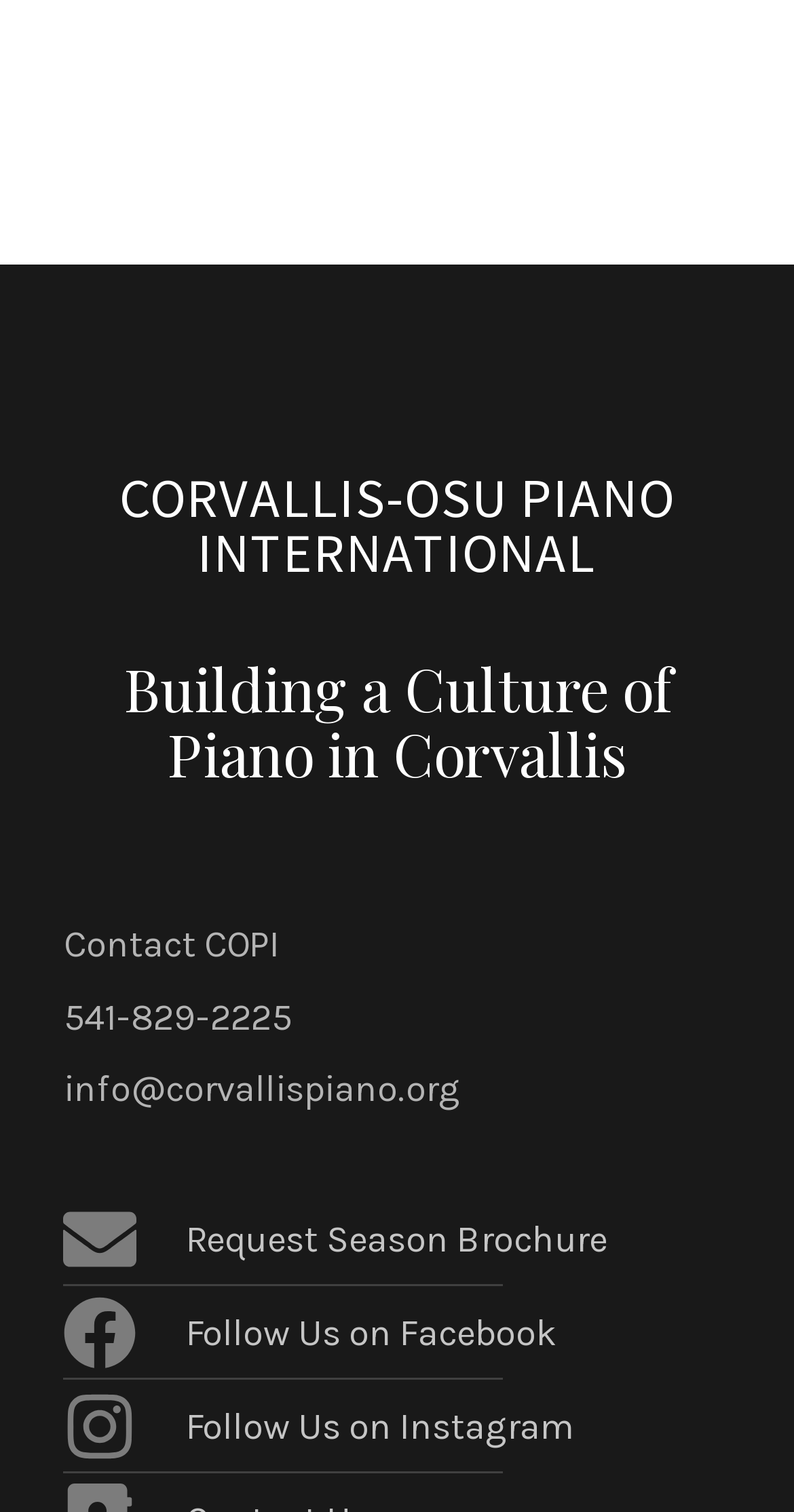How many social media platforms does COPI have?
Can you provide a detailed and comprehensive answer to the question?

COPI has two social media platforms: Facebook and Instagram, as indicated by the link elements with the texts 'Follow Us on Facebook' and 'Follow Us on Instagram'.